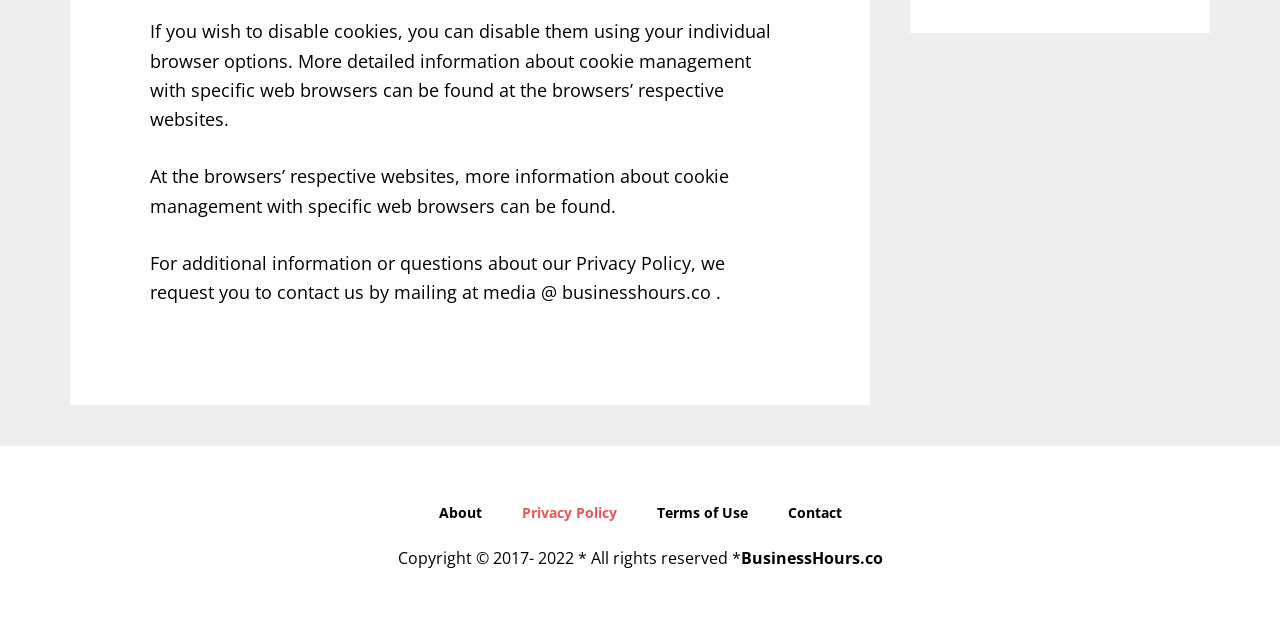Given the description of a UI element: "Privacy Policy", identify the bounding box coordinates of the matching element in the webpage screenshot.

[0.392, 0.809, 0.497, 0.847]